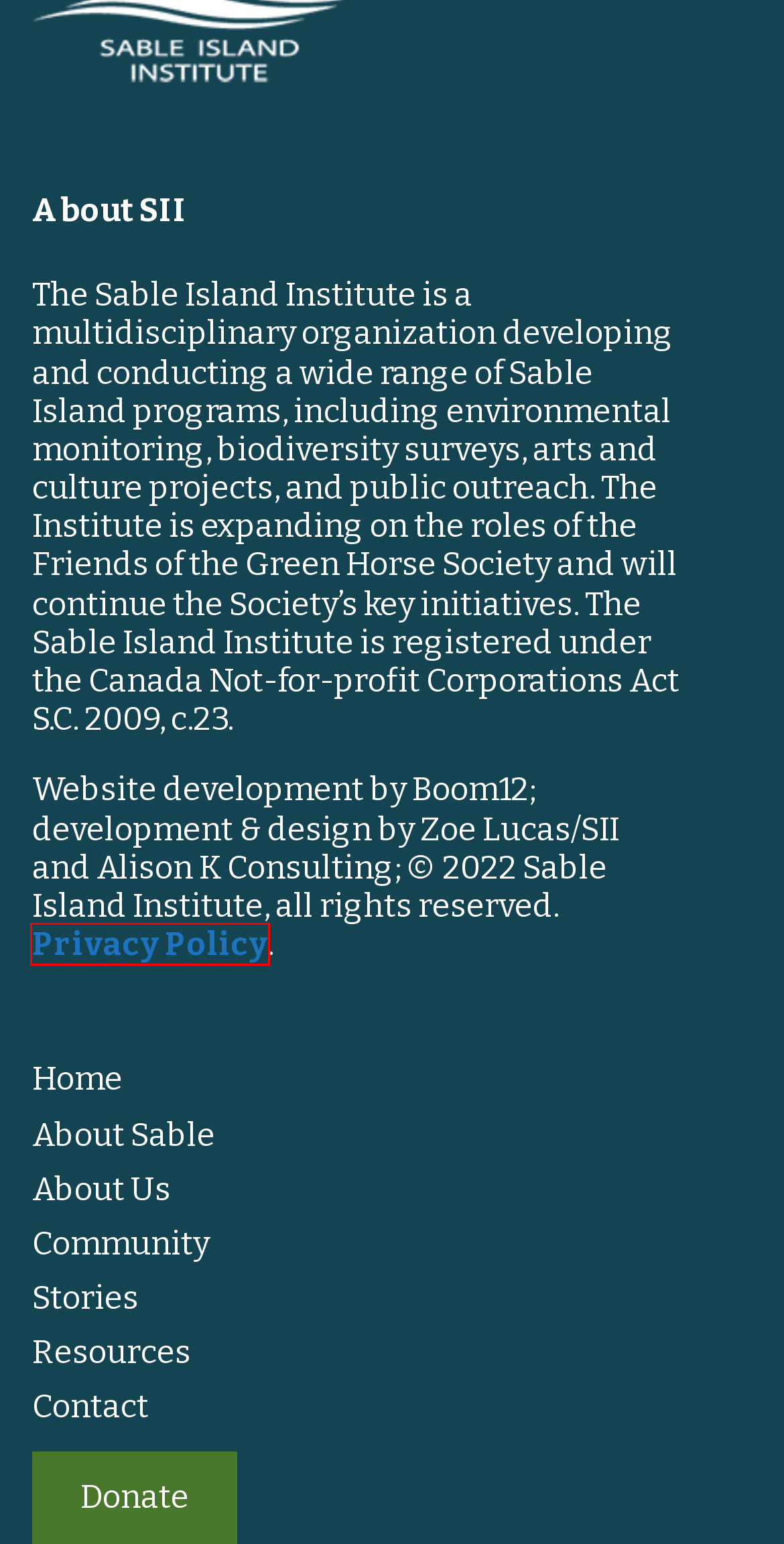Review the screenshot of a webpage which includes a red bounding box around an element. Select the description that best fits the new webpage once the element in the bounding box is clicked. Here are the candidates:
A. Home - Sable Island Institute
B. Privacy Policy - Sable Island Institute
C. Contact - Sable Island Institute
D. About the Sable Island Institute - Sable Island Institute
E. Log In ‹ Sable Island Institute — WordPress
F. Sable Island Institute | About Sable Island
G. Resources - Sable Island Institute
H. The Sable Island Community - Sable Island Institute

B